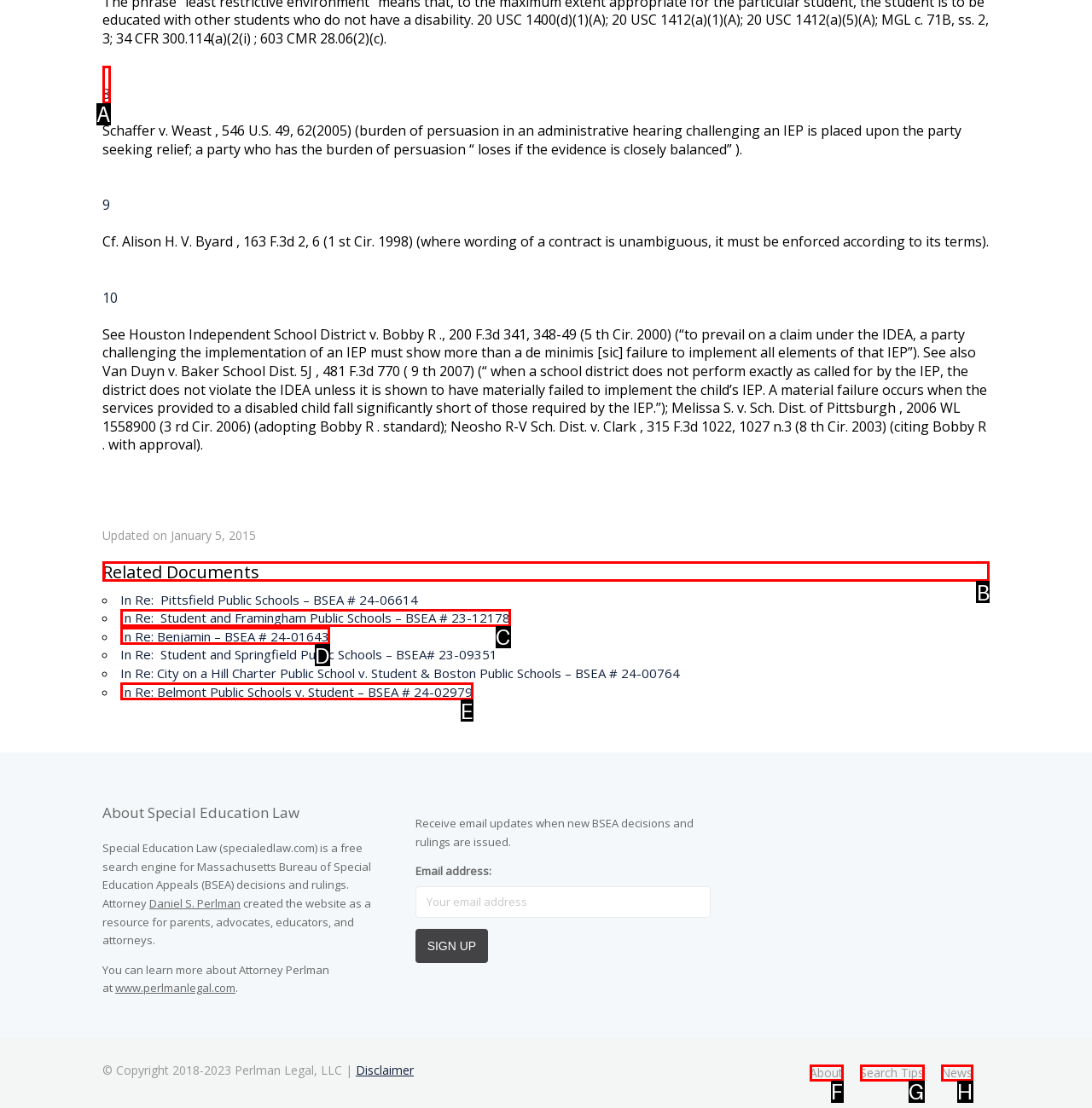Determine the letter of the UI element I should click on to complete the task: Search for related documents from the provided choices in the screenshot.

B